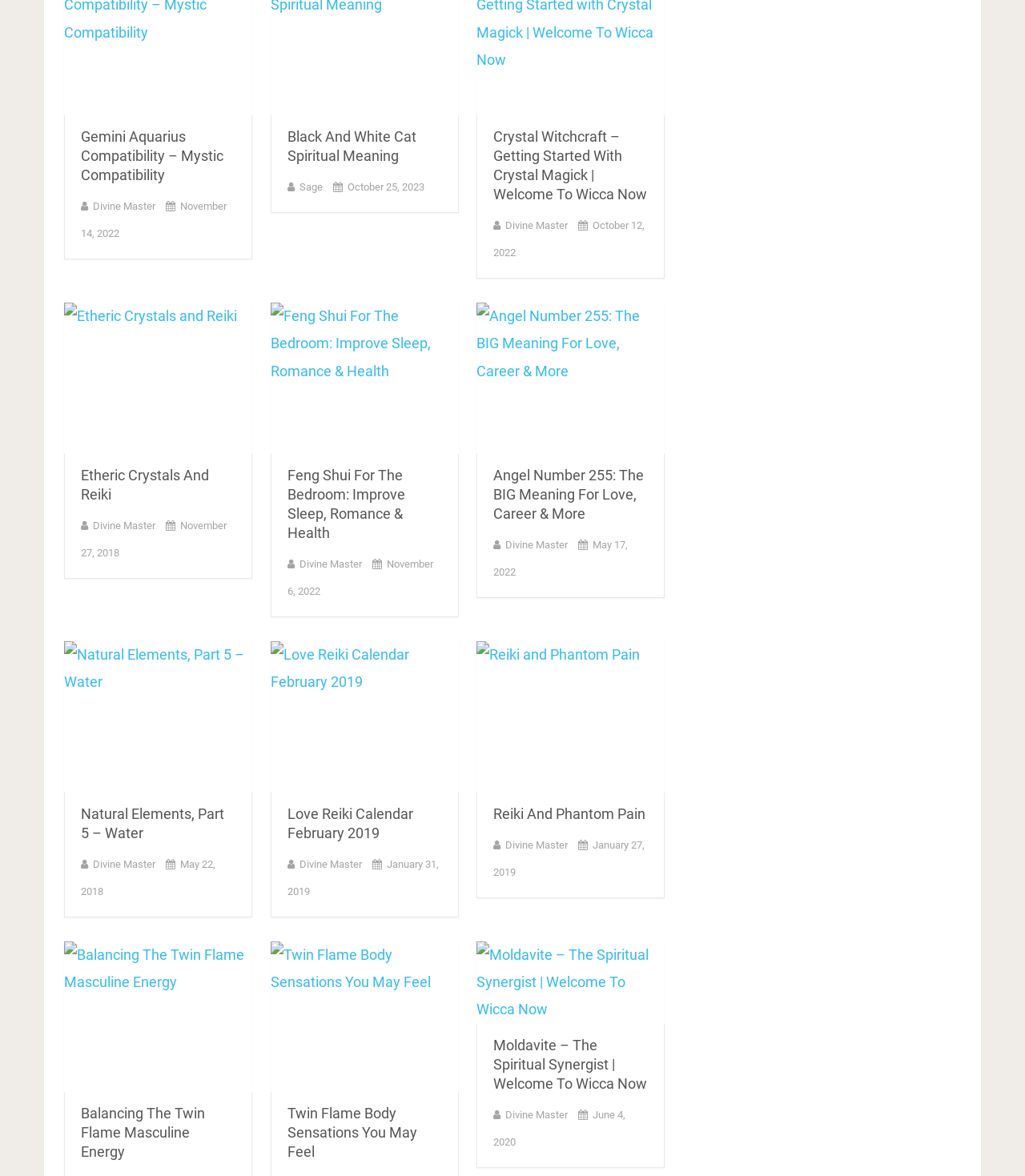Please locate the bounding box coordinates of the element's region that needs to be clicked to follow the instruction: "read the article about Feng Shui For The Bedroom". The bounding box coordinates should be provided as four float numbers between 0 and 1, i.e., [left, top, right, bottom].

[0.264, 0.257, 0.447, 0.386]